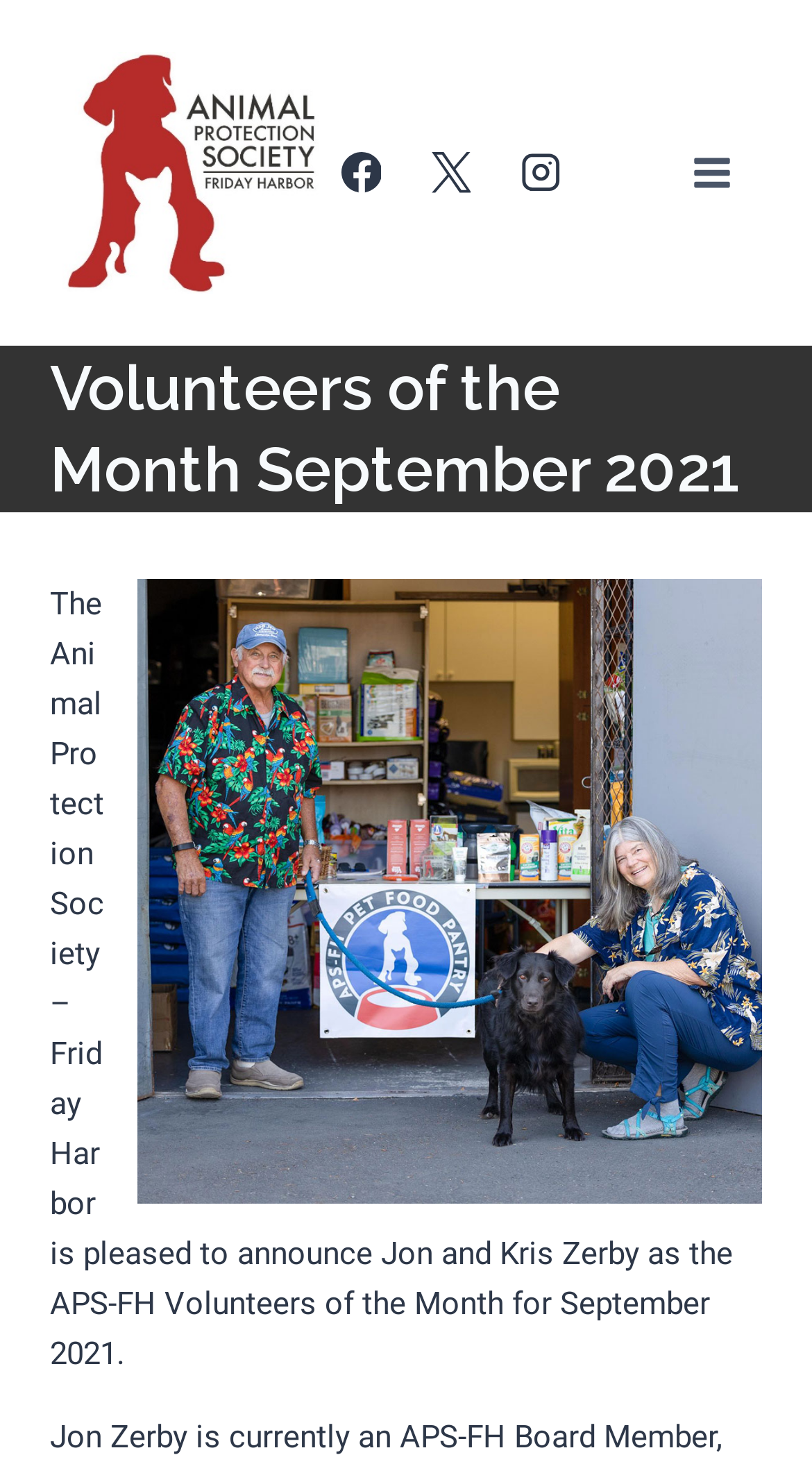What is the purpose of the button?
Using the image, give a concise answer in the form of a single word or short phrase.

Open menu